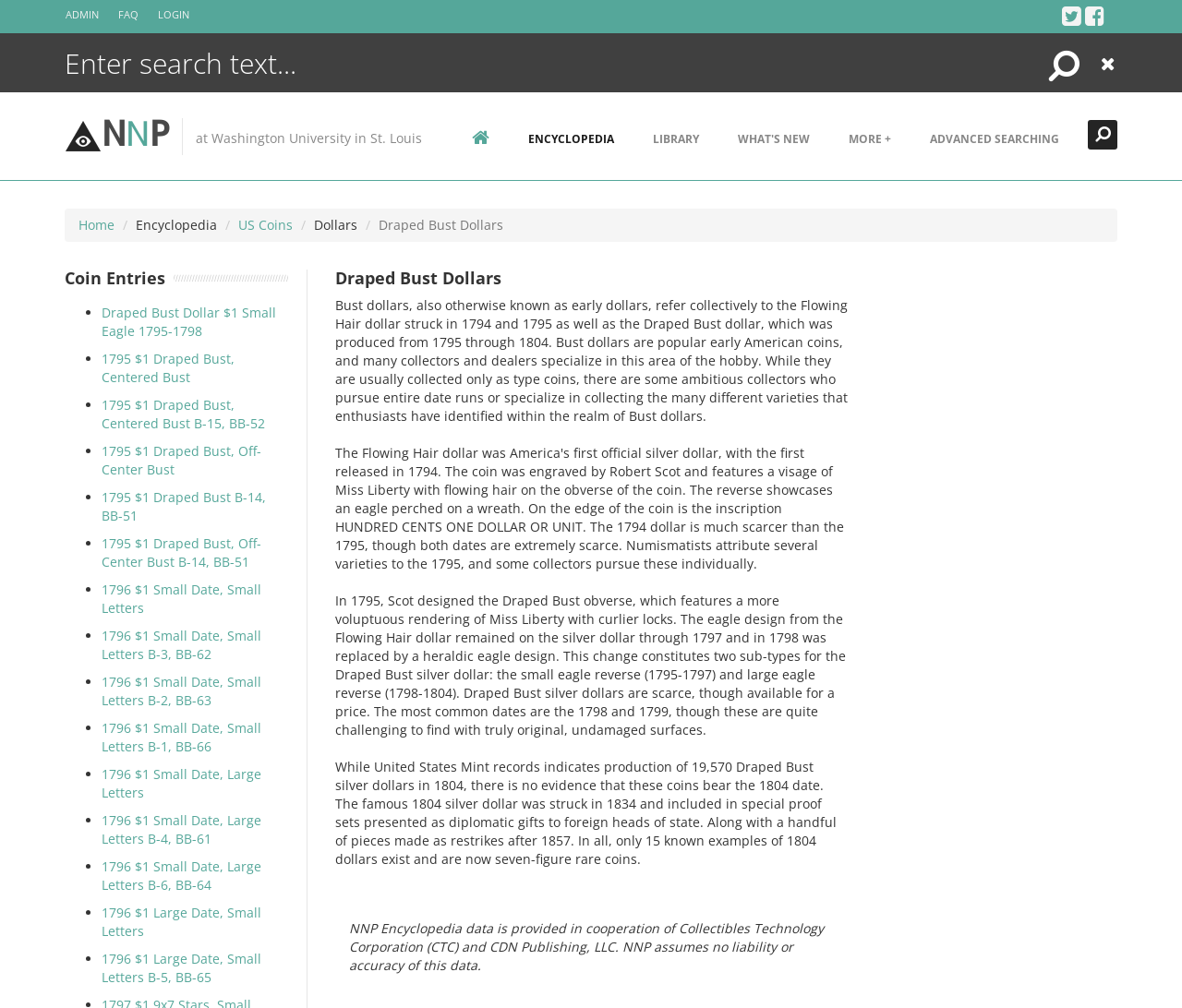What is the name of the organization that provides the NNP Encyclopedia data?
Using the information presented in the image, please offer a detailed response to the question.

The name of the organization that provides the NNP Encyclopedia data can be found at the bottom of the webpage, which states that the data is provided in cooperation with Collectibles Technology Corporation (CTC) and CDN Publishing, LLC.